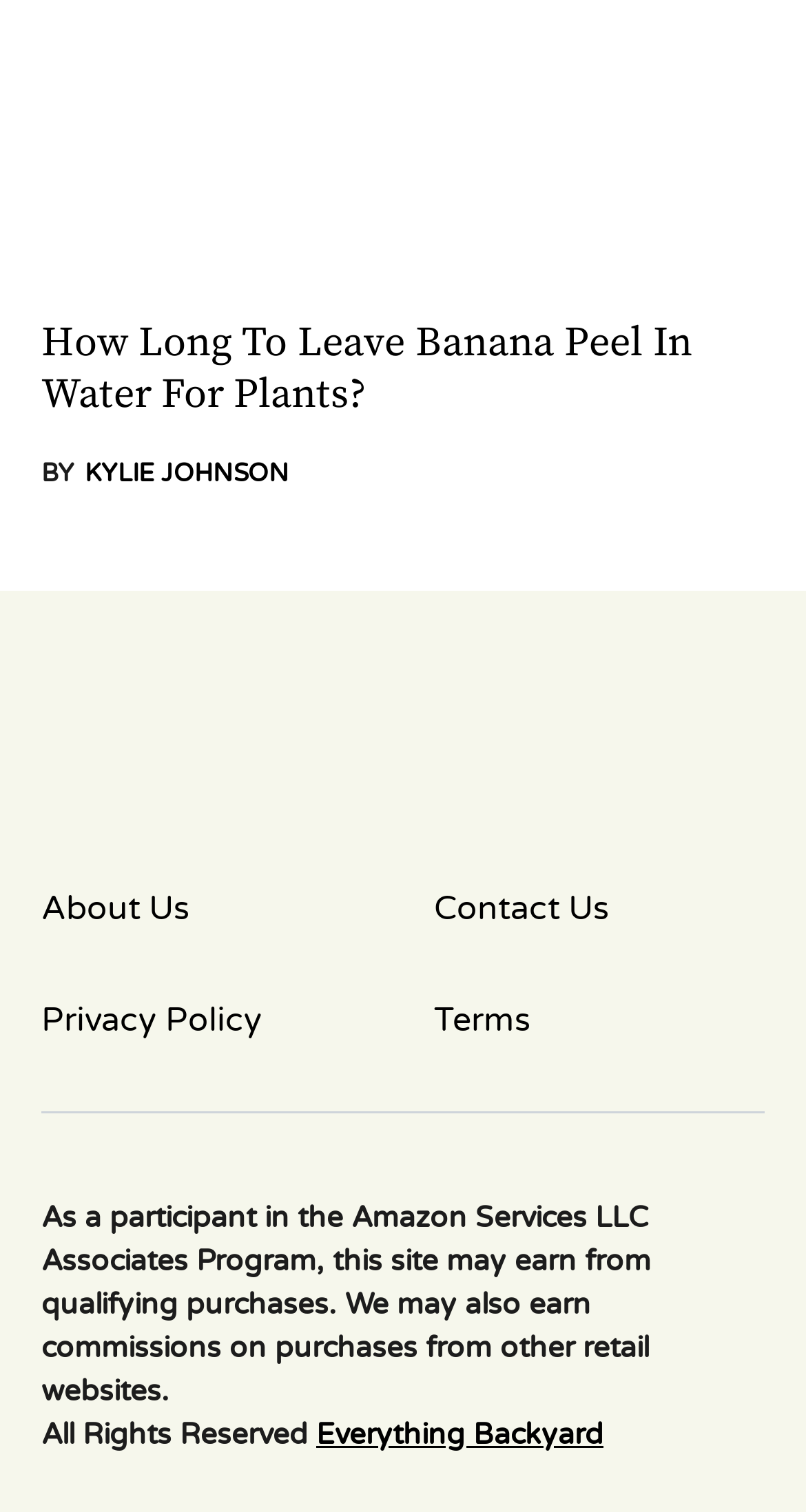Please predict the bounding box coordinates of the element's region where a click is necessary to complete the following instruction: "Visit the author's page". The coordinates should be represented by four float numbers between 0 and 1, i.e., [left, top, right, bottom].

[0.051, 0.3, 0.359, 0.325]